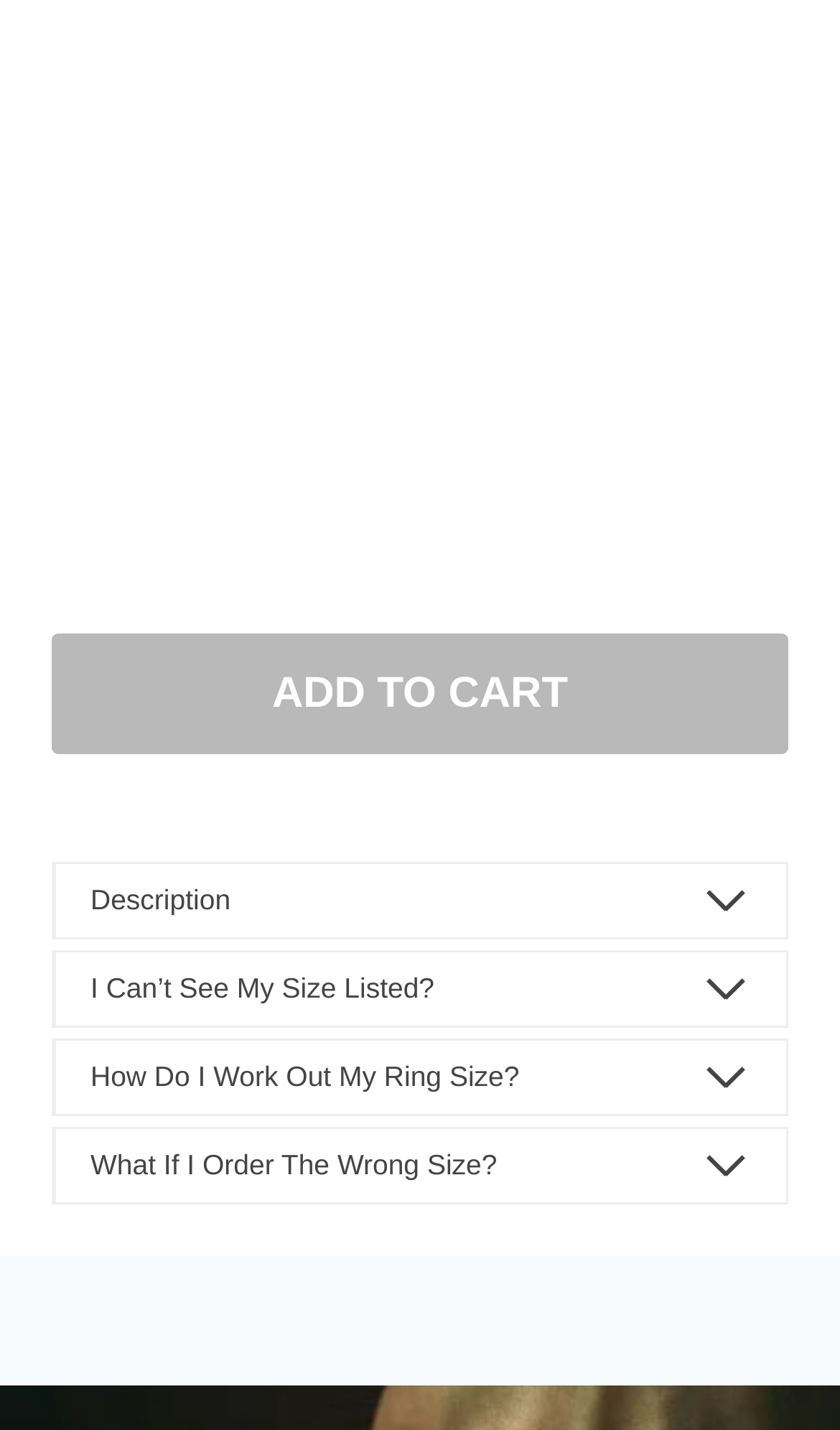How many buttons are related to ring size?
Refer to the image and give a detailed answer to the query.

By examining the webpage, I found three buttons related to ring size: 'I Can’t See My Size Listed?', 'How Do I Work Out My Ring Size?', and 'What If I Order The Wrong Size?'. These buttons suggest that the webpage is selling ring products and provides resources for users to determine their ring size.